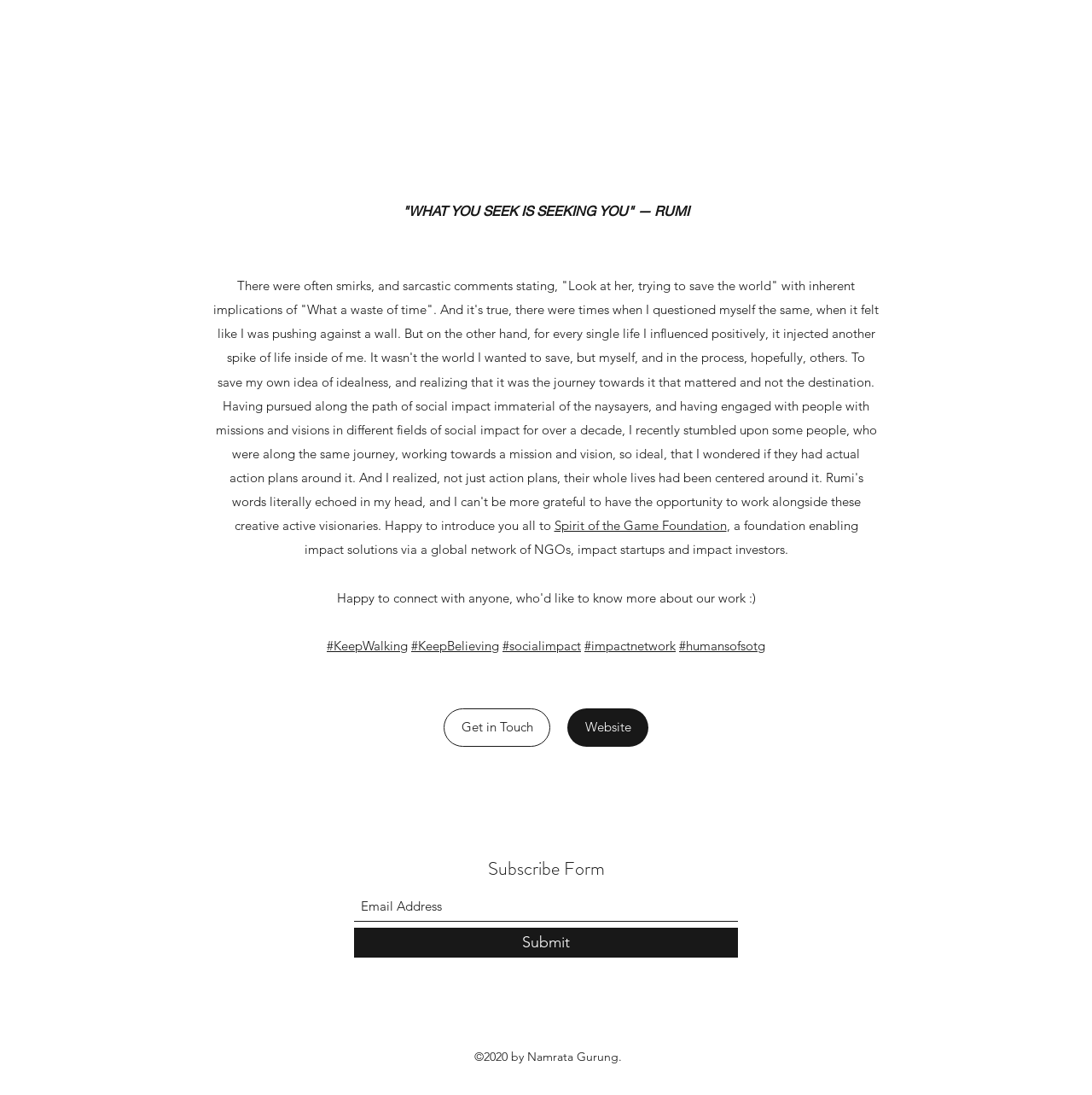Please identify the bounding box coordinates of the region to click in order to complete the given instruction: "Click on the 'Get in Touch' link". The coordinates should be four float numbers between 0 and 1, i.e., [left, top, right, bottom].

[0.406, 0.647, 0.504, 0.682]